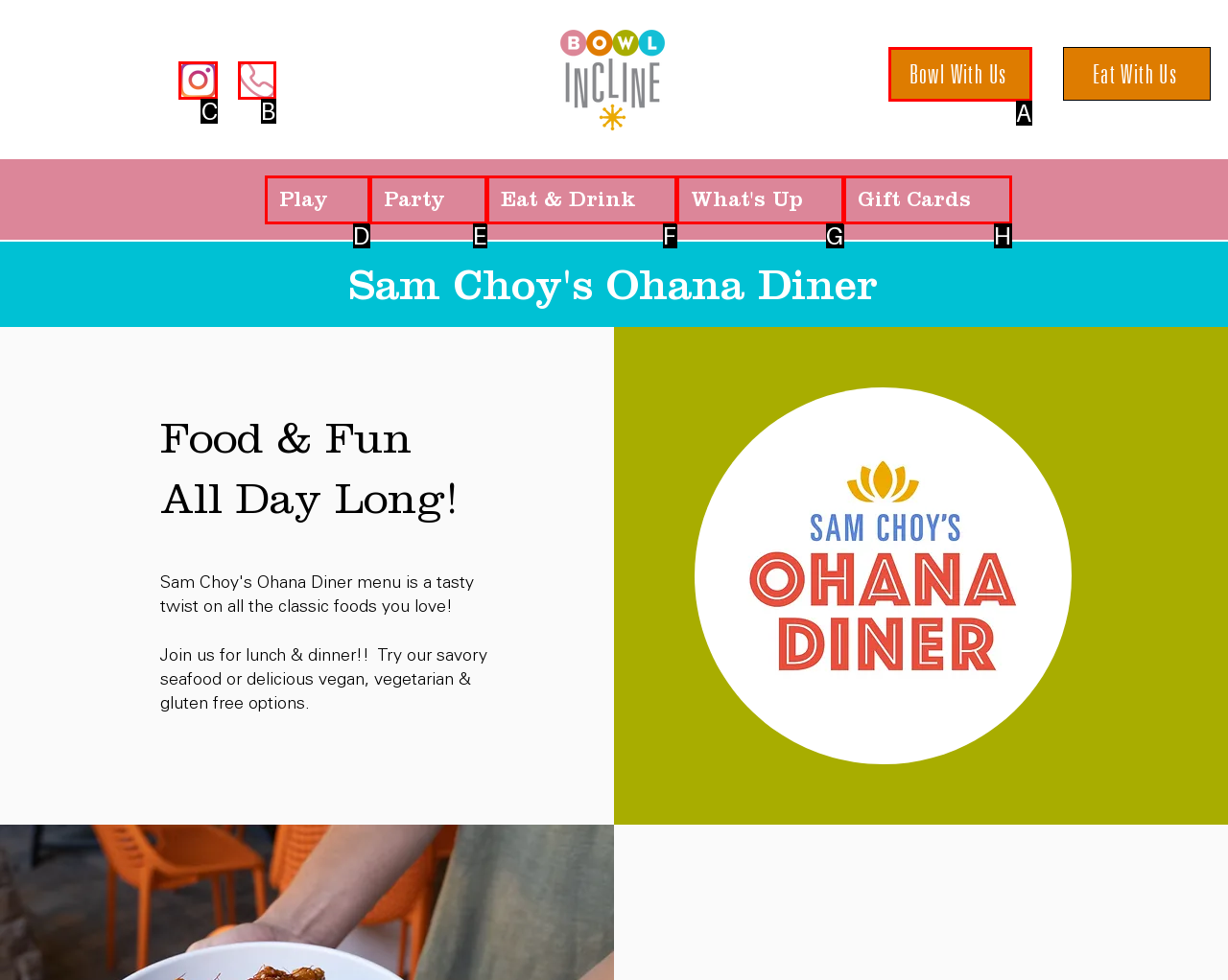Indicate which HTML element you need to click to complete the task: View Instagram page. Provide the letter of the selected option directly.

C